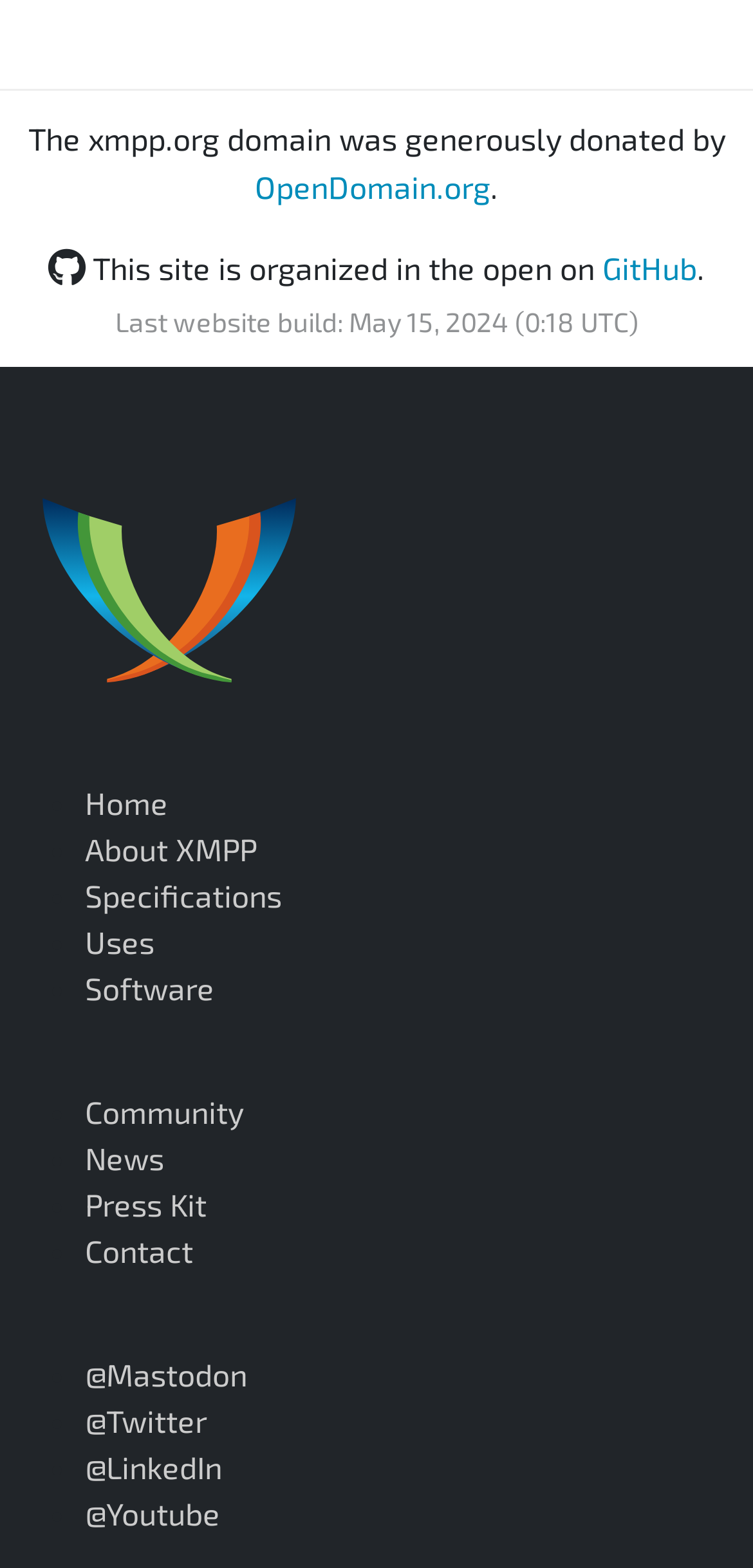Find the bounding box coordinates of the UI element according to this description: "About XMPP".

[0.113, 0.529, 0.341, 0.553]